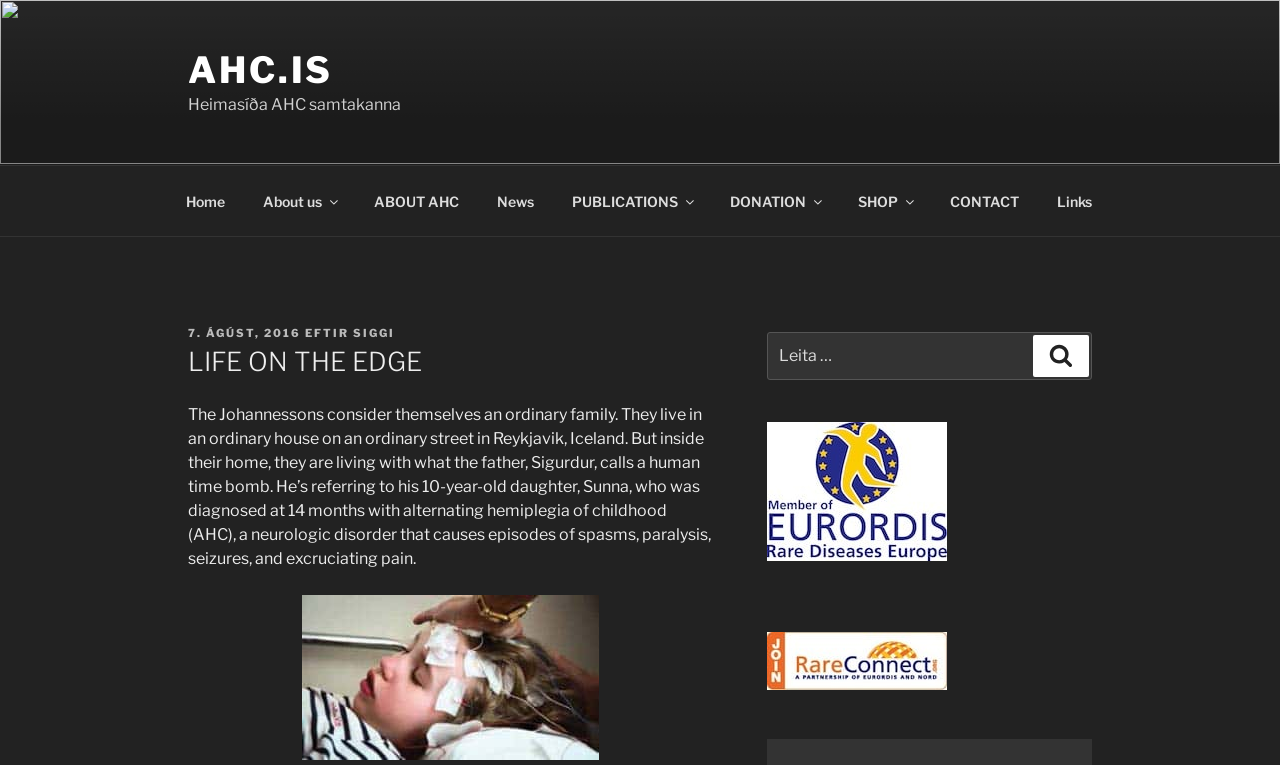Identify the coordinates of the bounding box for the element described below: "7. ágúst, 20167. ágúst, 2016". Return the coordinates as four float numbers between 0 and 1: [left, top, right, bottom].

[0.147, 0.426, 0.235, 0.444]